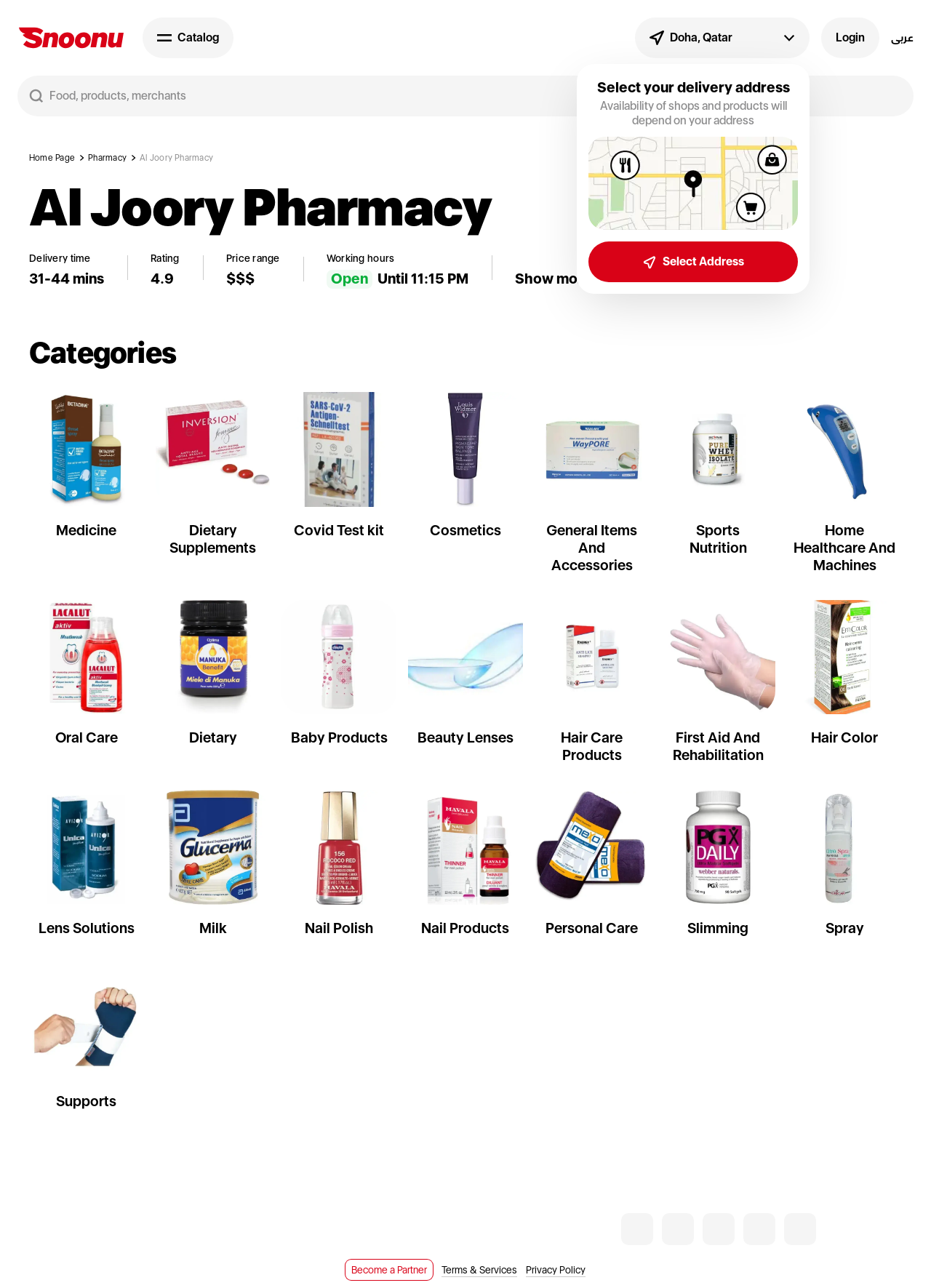Please find the bounding box coordinates of the section that needs to be clicked to achieve this instruction: "View description".

None